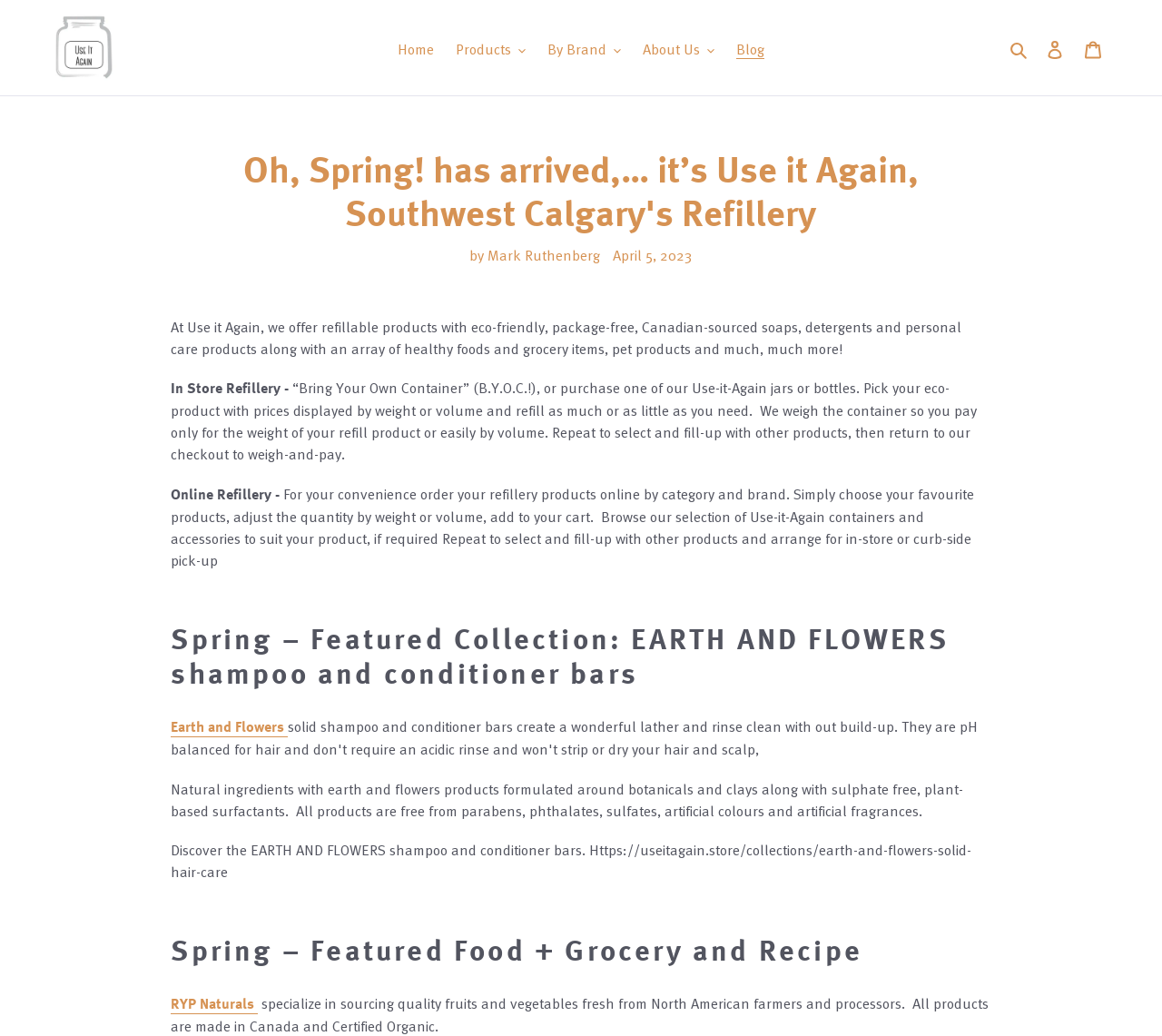Find the bounding box coordinates of the area to click in order to follow the instruction: "Log in to the account".

[0.891, 0.026, 0.924, 0.066]